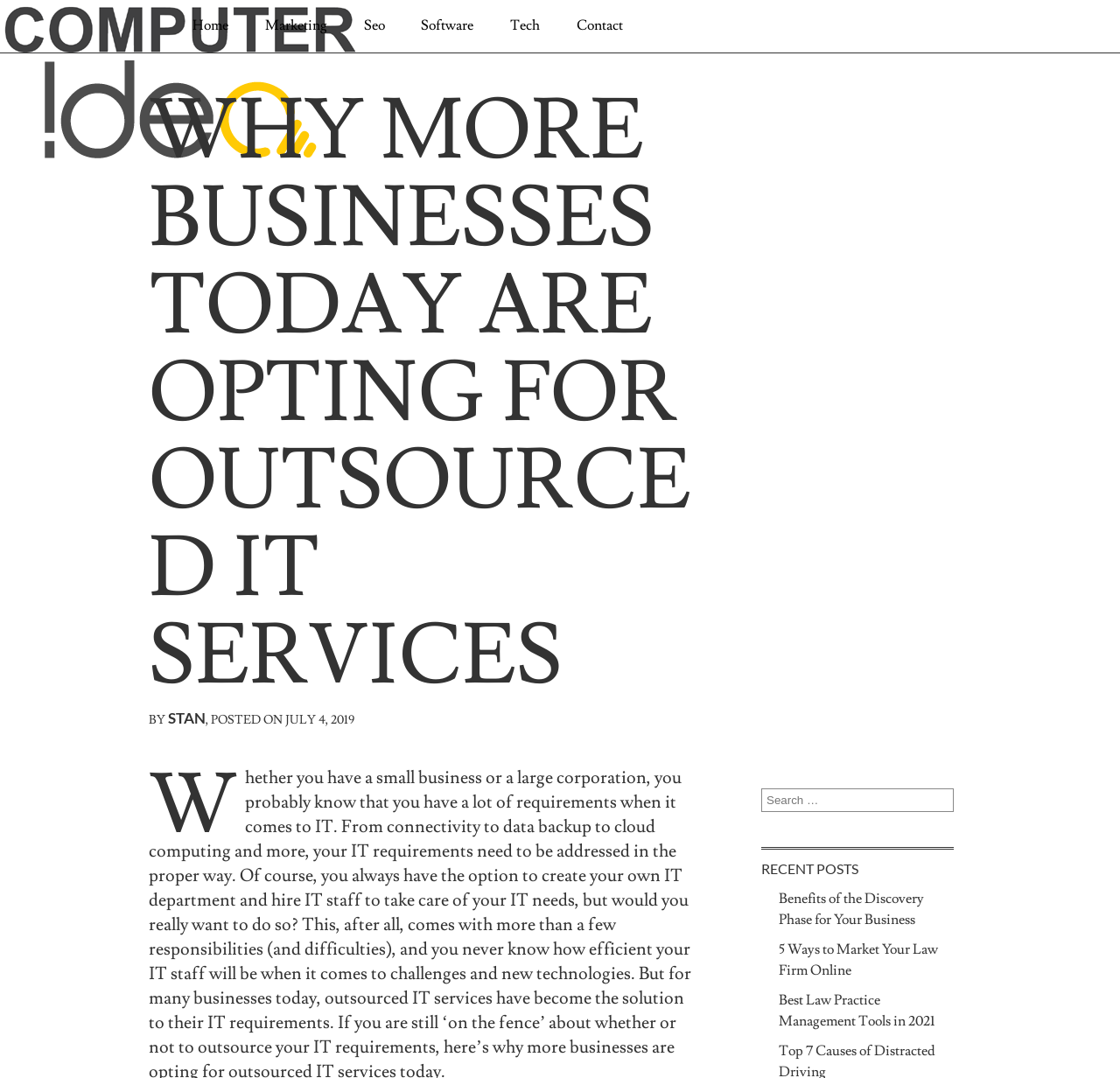Describe all the key features of the webpage in detail.

The webpage appears to be a blog or article page, with a focus on IT services. At the top, there is a header section with a title "Why More Businesses Today are Opting for Outsourced IT Services" in a large font. Below the title, there is a subtitle "BY STAN, POSTED ON JULY 4, 2019" in a smaller font.

To the top left, there is a navigation menu with six links: "Home", "Marketing", "Seo", "Software", "Tech", and "Contact". These links are arranged horizontally and are relatively small in size.

Below the navigation menu, there is a secondary navigation menu with two links: "HOME" and "CONTACT". These links are slightly larger than the previous ones and are arranged horizontally.

The main content of the page is divided into two sections. On the left, there is a large section that appears to be the main article. The content of the article is not explicitly stated, but it seems to be related to IT services based on the meta description.

On the right, there is a sidebar with a search box at the top. Below the search box, there is a heading "RECENT POSTS" followed by three links to recent articles: "Benefits of the Discovery Phase for Your Business", "5 Ways to Market Your Law Firm Online", and "Best Law Practice Management Tools in 2021". These links are arranged vertically and are relatively small in size.

Overall, the webpage has a simple and clean layout, with a clear hierarchy of elements and a focus on the main article content.